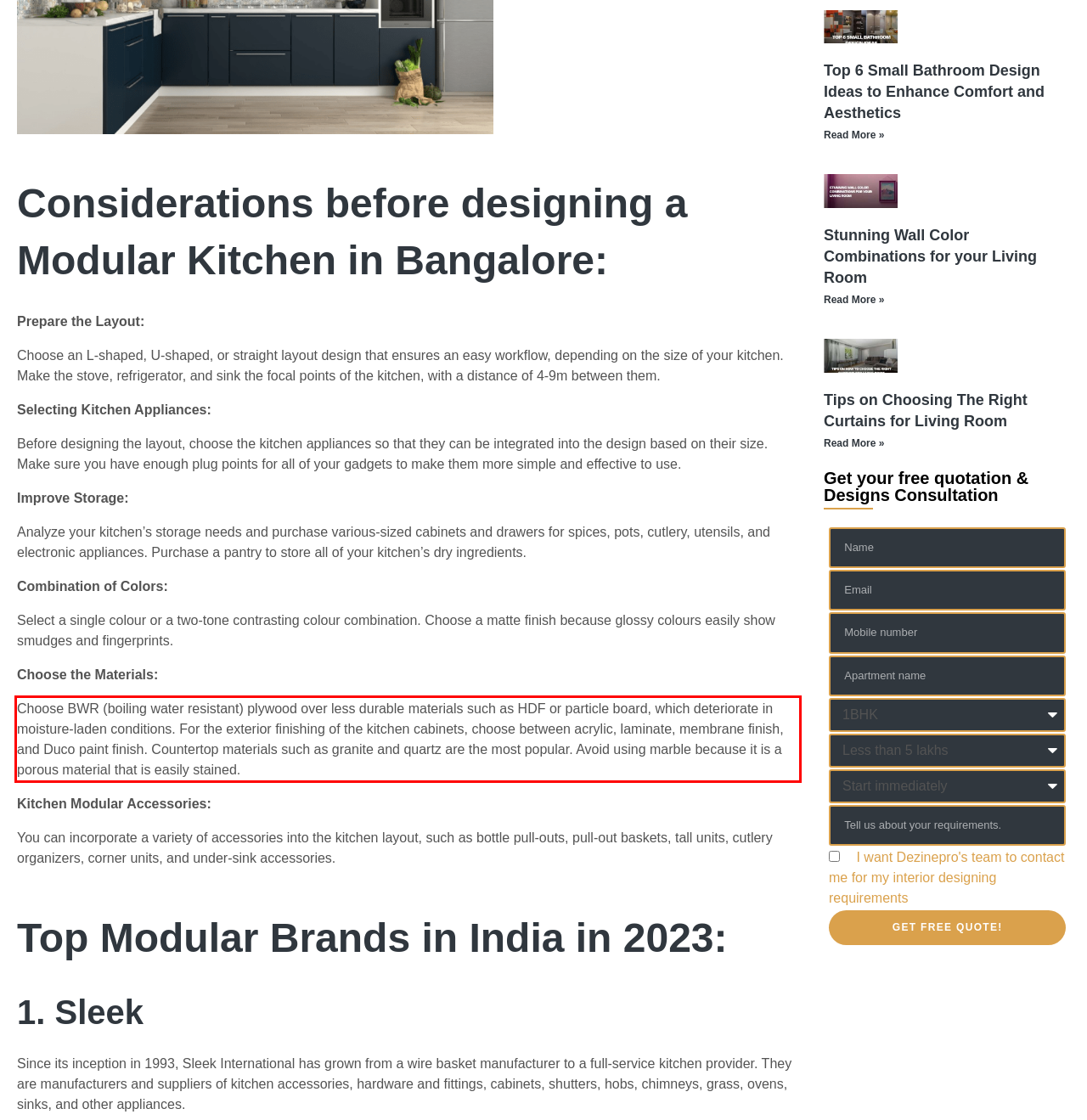The screenshot you have been given contains a UI element surrounded by a red rectangle. Use OCR to read and extract the text inside this red rectangle.

Choose BWR (boiling water resistant) plywood over less durable materials such as HDF or particle board, which deteriorate in moisture-laden conditions. For the exterior finishing of the kitchen cabinets, choose between acrylic, laminate, membrane finish, and Duco paint finish. Countertop materials such as granite and quartz are the most popular. Avoid using marble because it is a porous material that is easily stained.